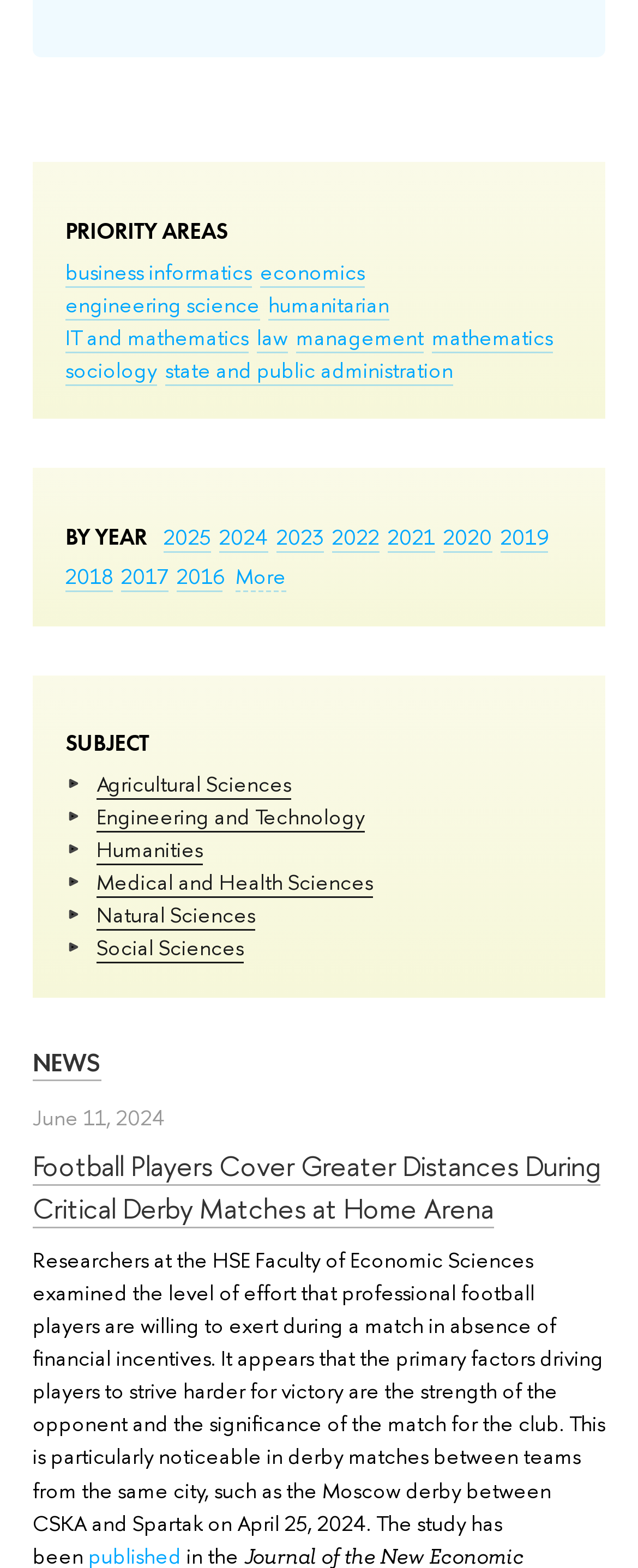Find the bounding box of the UI element described as follows: "Medical and Health Sciences".

[0.151, 0.553, 0.585, 0.573]